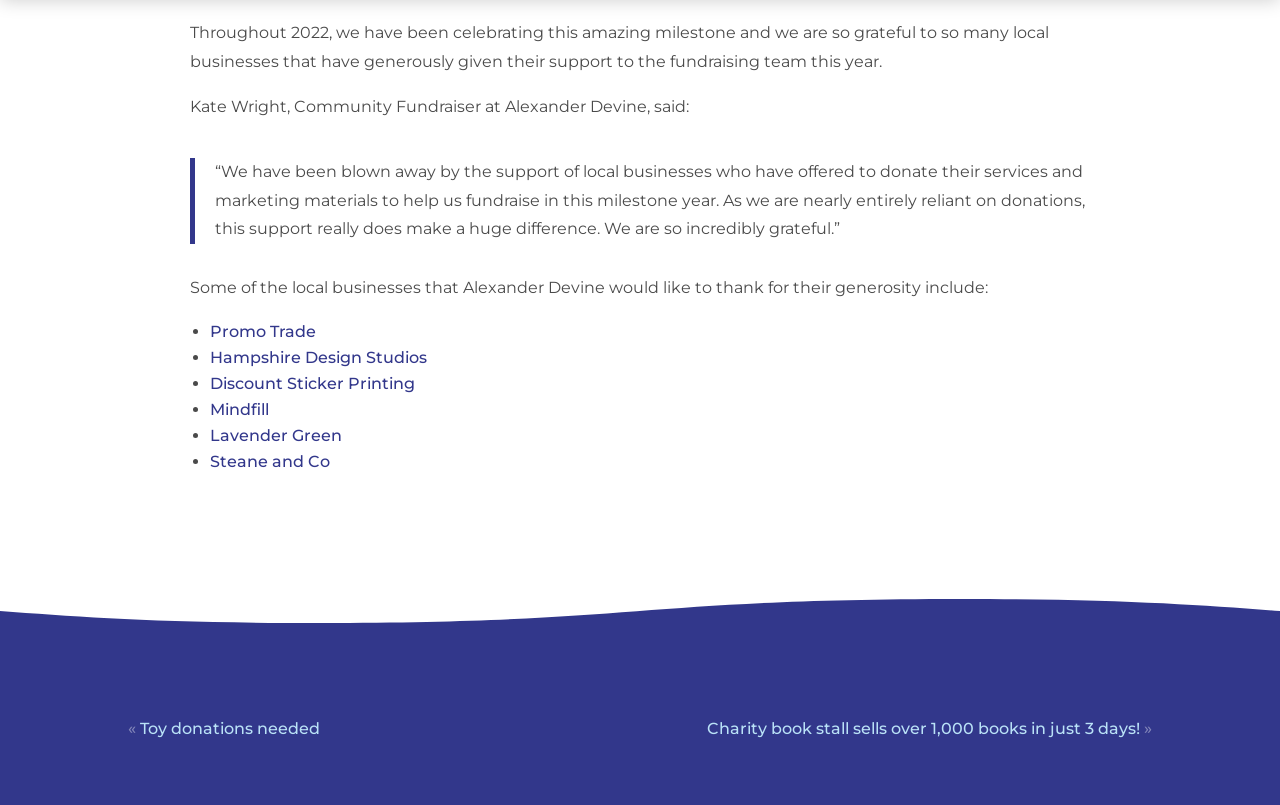Who is the Community Fundraiser at Alexander Devine?
Using the image, provide a detailed and thorough answer to the question.

The StaticText element with the text 'Kate Wright, Community Fundraiser at Alexander Devine, said:' indicates that Kate Wright is the Community Fundraiser at Alexander Devine.